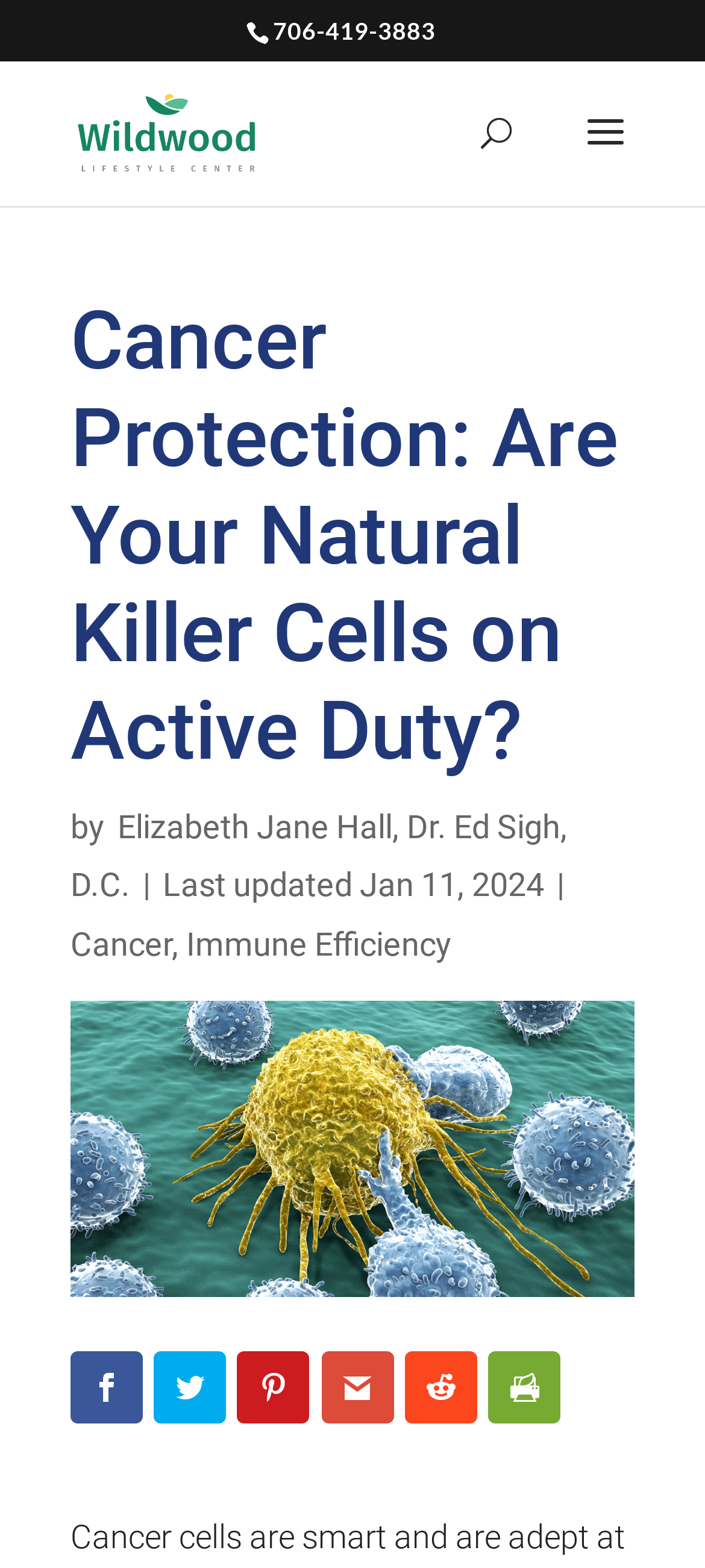Extract the main headline from the webpage and generate its text.

Cancer Protection: Are Your Natural Killer Cells on Active Duty?